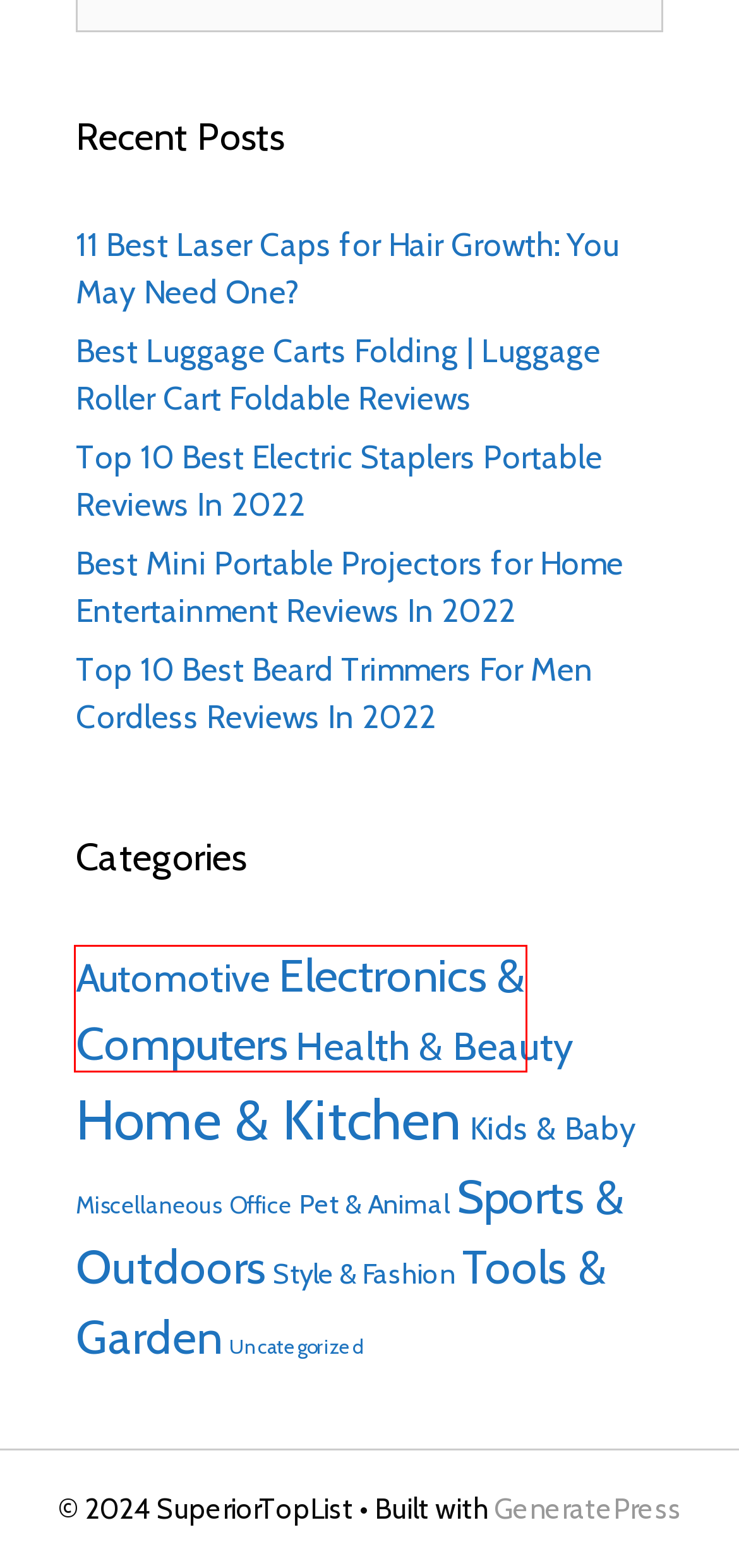You have a screenshot showing a webpage with a red bounding box highlighting an element. Choose the webpage description that best fits the new webpage after clicking the highlighted element. The descriptions are:
A. Pet & Animal Archives - SuperiorTopList
B. Style & Fashion Archives - SuperiorTopList
C. Sports & Outdoors Archives - SuperiorTopList
D. 11 Best Laser Caps for Hair Growth: You May Need One? - SuperiorTopList
E. Health & Beauty Archives - SuperiorTopList
F. Office Archives - SuperiorTopList
G. Miscellaneous Archives - SuperiorTopList
H. Electronics & Computers Archives - SuperiorTopList

H